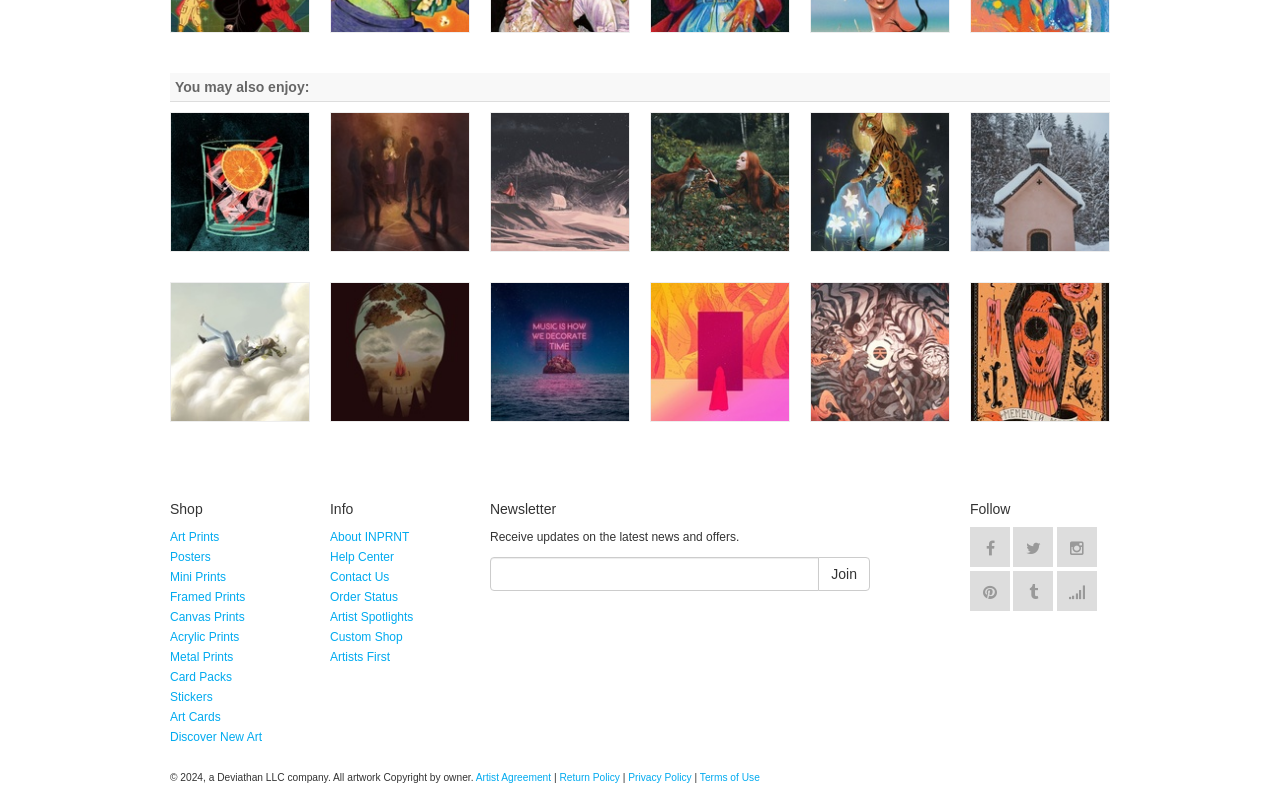Please determine the bounding box coordinates of the element's region to click in order to carry out the following instruction: "Click on 'That Green Eyed Girl (Negroni) - Art Print by Matty Newton'". The coordinates should be four float numbers between 0 and 1, i.e., [left, top, right, bottom].

[0.133, 0.14, 0.242, 0.316]